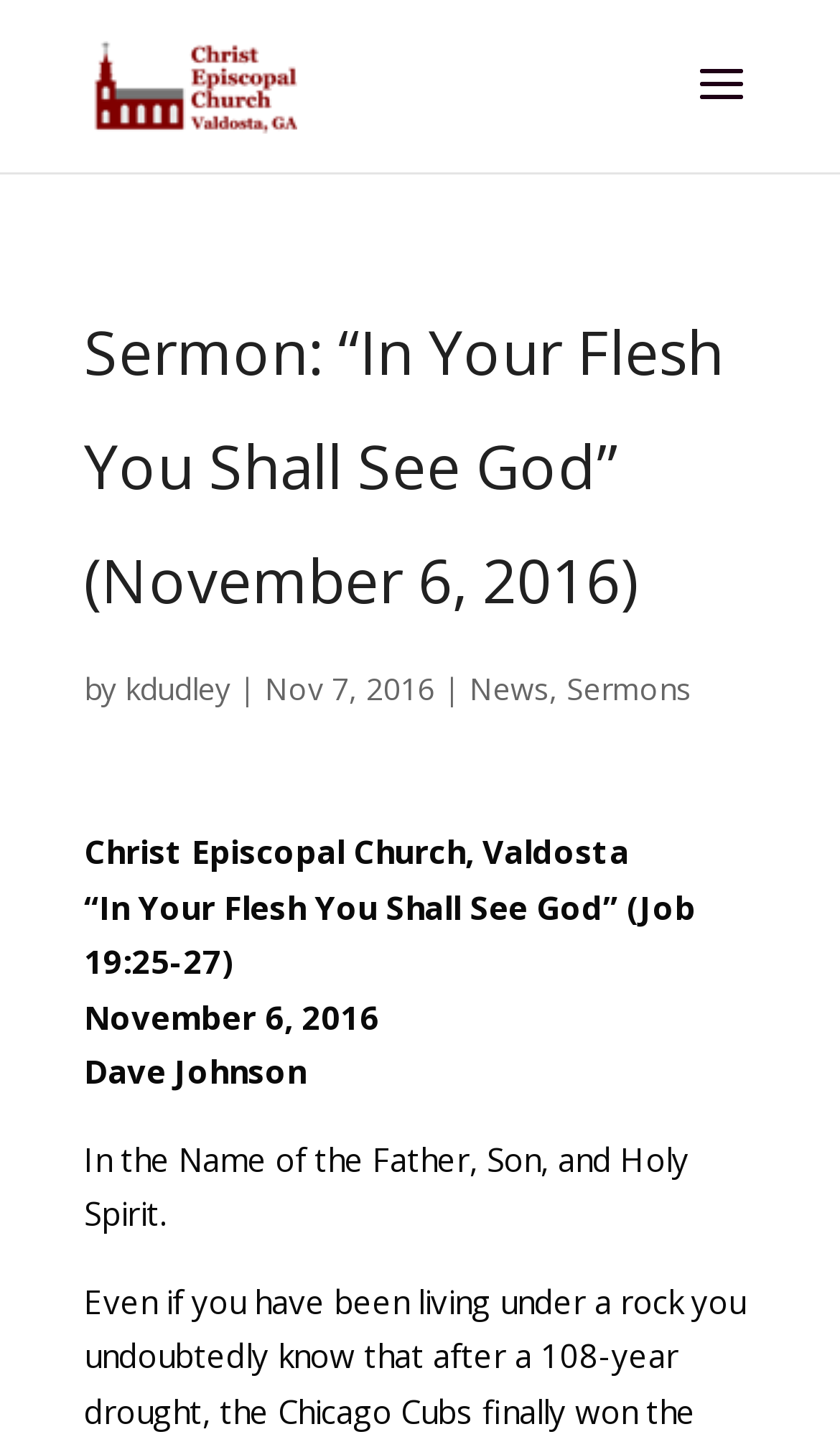What is the title of the sermon? Using the information from the screenshot, answer with a single word or phrase.

“In Your Flesh You Shall See God”